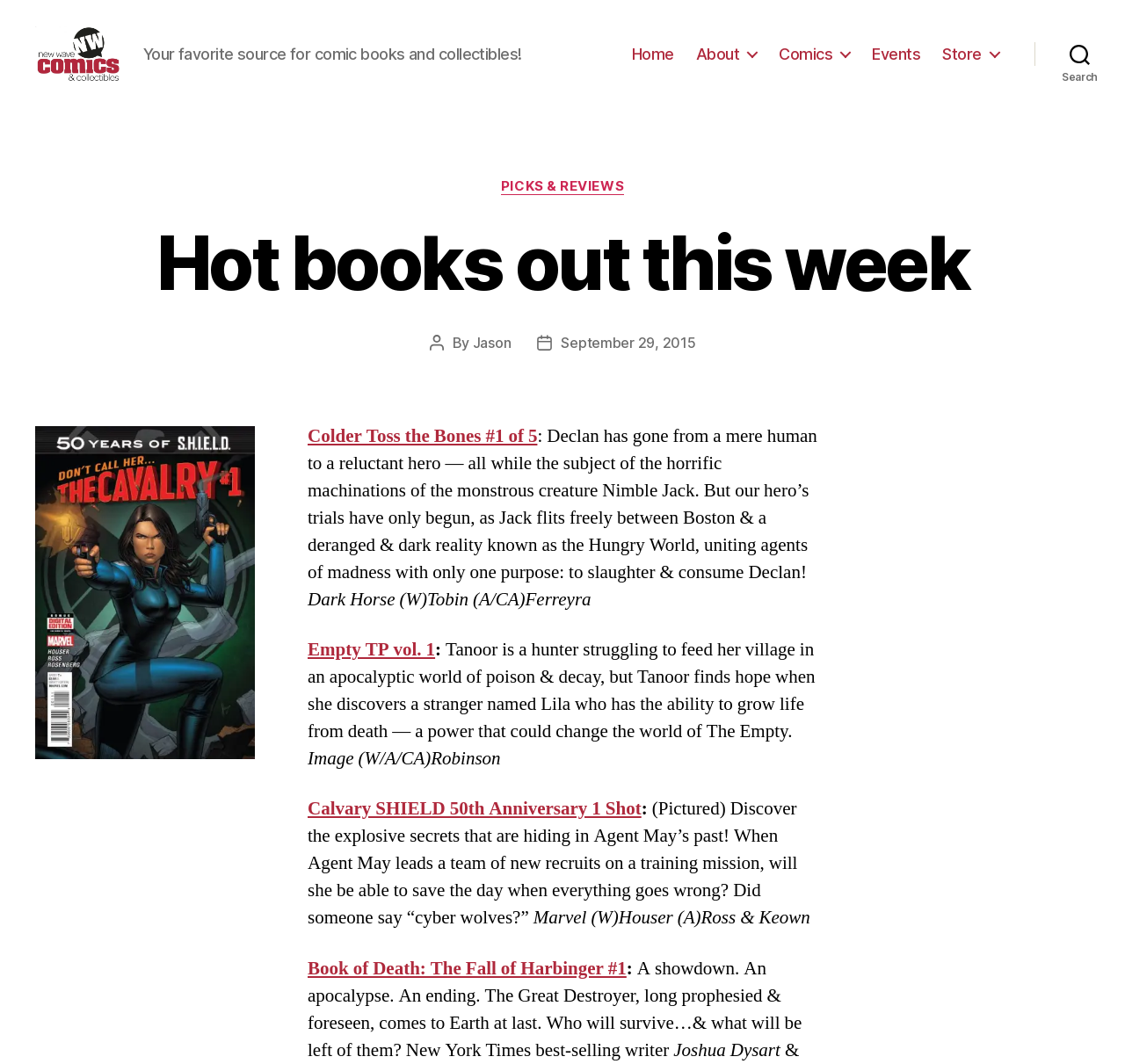Please determine the bounding box coordinates of the element to click on in order to accomplish the following task: "Learn more about 'Calvary SHIELD 50th Anniversary 1 Shot'". Ensure the coordinates are four float numbers ranging from 0 to 1, i.e., [left, top, right, bottom].

[0.273, 0.769, 0.57, 0.791]